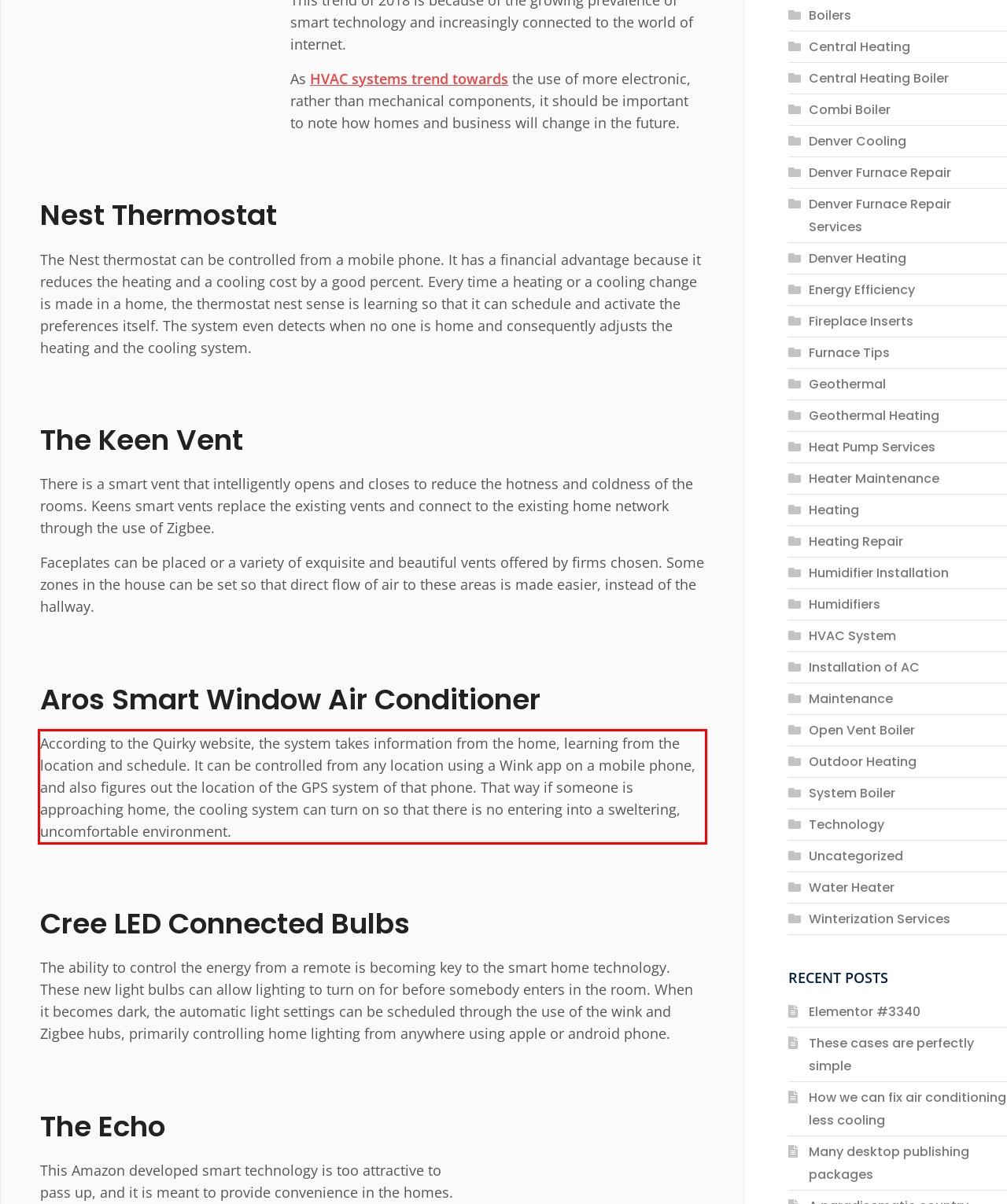Analyze the webpage screenshot and use OCR to recognize the text content in the red bounding box.

According to the Quirky website, the system takes information from the home, learning from the location and schedule. It can be controlled from any location using a Wink app on a mobile phone, and also figures out the location of the GPS system of that phone. That way if someone is approaching home, the cooling system can turn on so that there is no entering into a sweltering, uncomfortable environment.